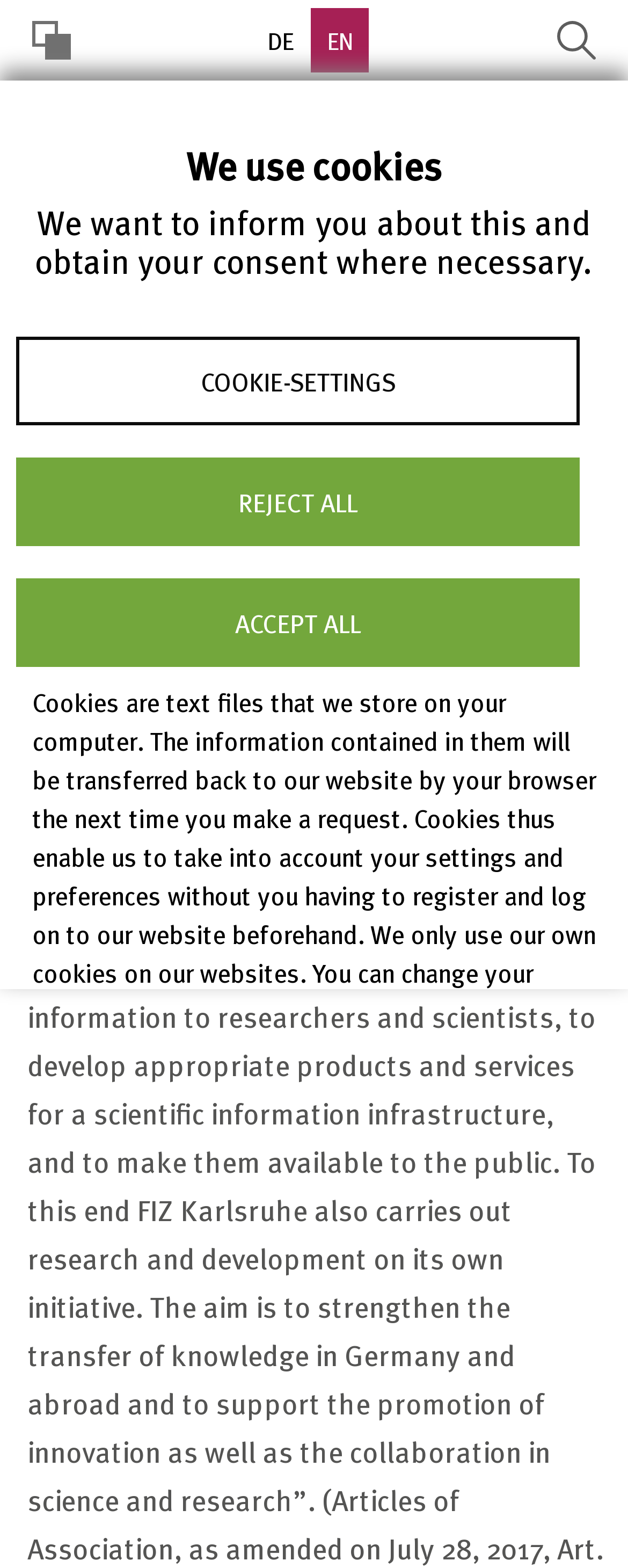Kindly determine the bounding box coordinates of the area that needs to be clicked to fulfill this instruction: "View privacy policy".

[0.051, 0.714, 0.29, 0.747]